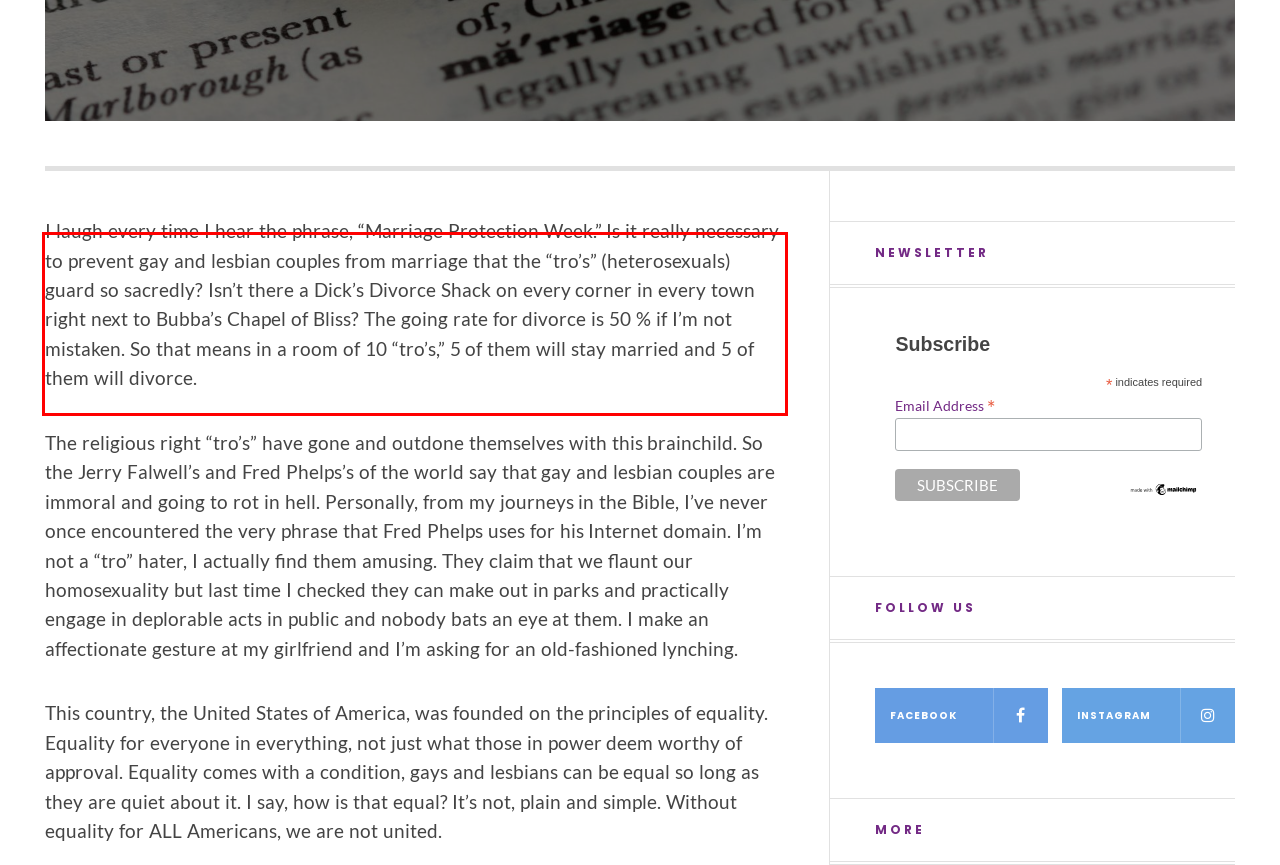Observe the screenshot of the webpage that includes a red rectangle bounding box. Conduct OCR on the content inside this red bounding box and generate the text.

I laugh every time I hear the phrase, “Marriage Protection Week.” Is it really necessary to prevent gay and lesbian couples from marriage that the “tro’s” (heterosexuals) guard so sacredly? Isn’t there a Dick’s Divorce Shack on every corner in every town right next to Bubba’s Chapel of Bliss? The going rate for divorce is 50 % if I’m not mistaken. So that means in a room of 10 “tro’s,” 5 of them will stay married and 5 of them will divorce.